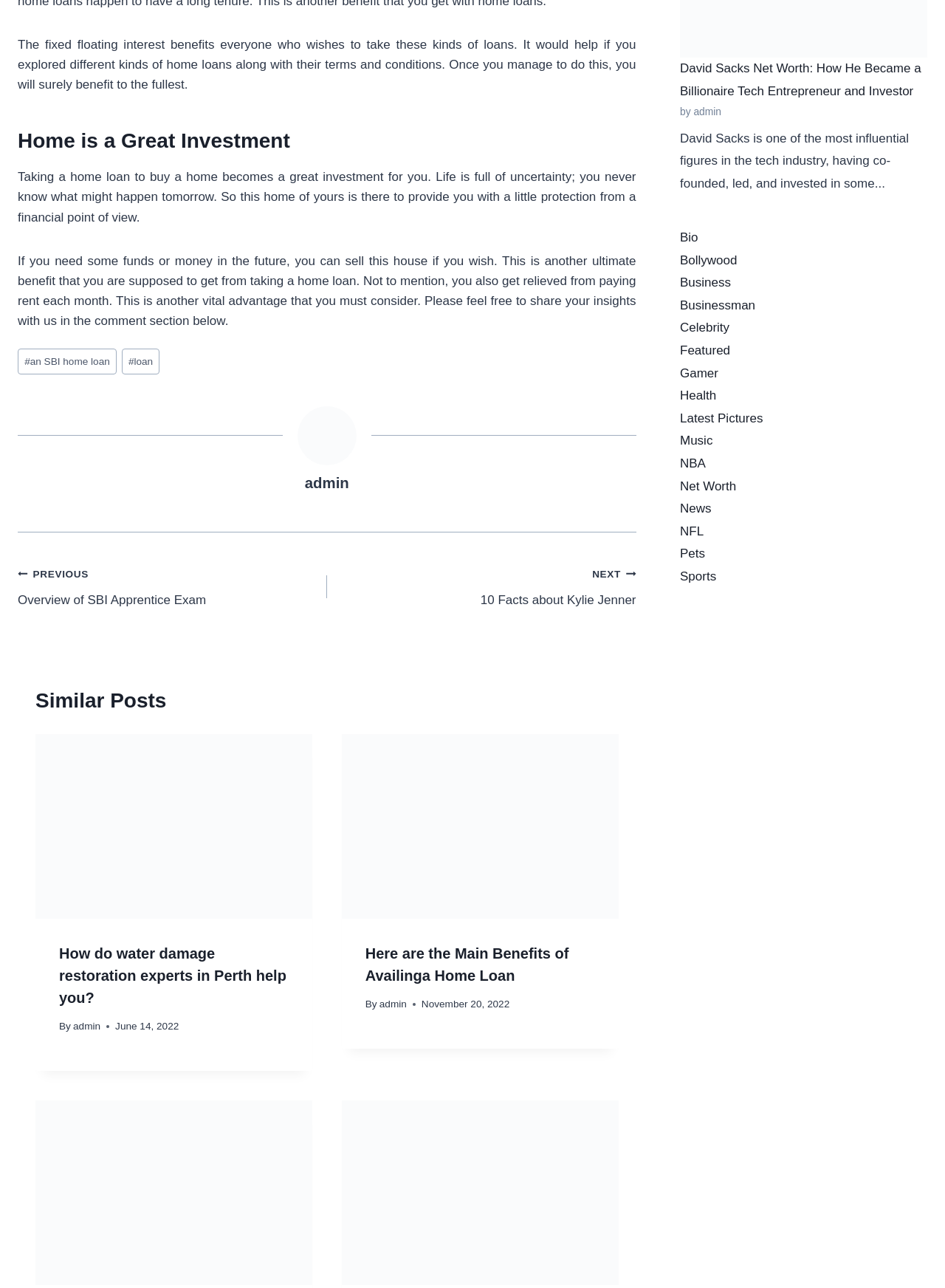Who wrote the post 'David Sacks Net Worth: How He Became a Billionaire Tech Entrepreneur and Investor'?
Answer the question using a single word or phrase, according to the image.

admin